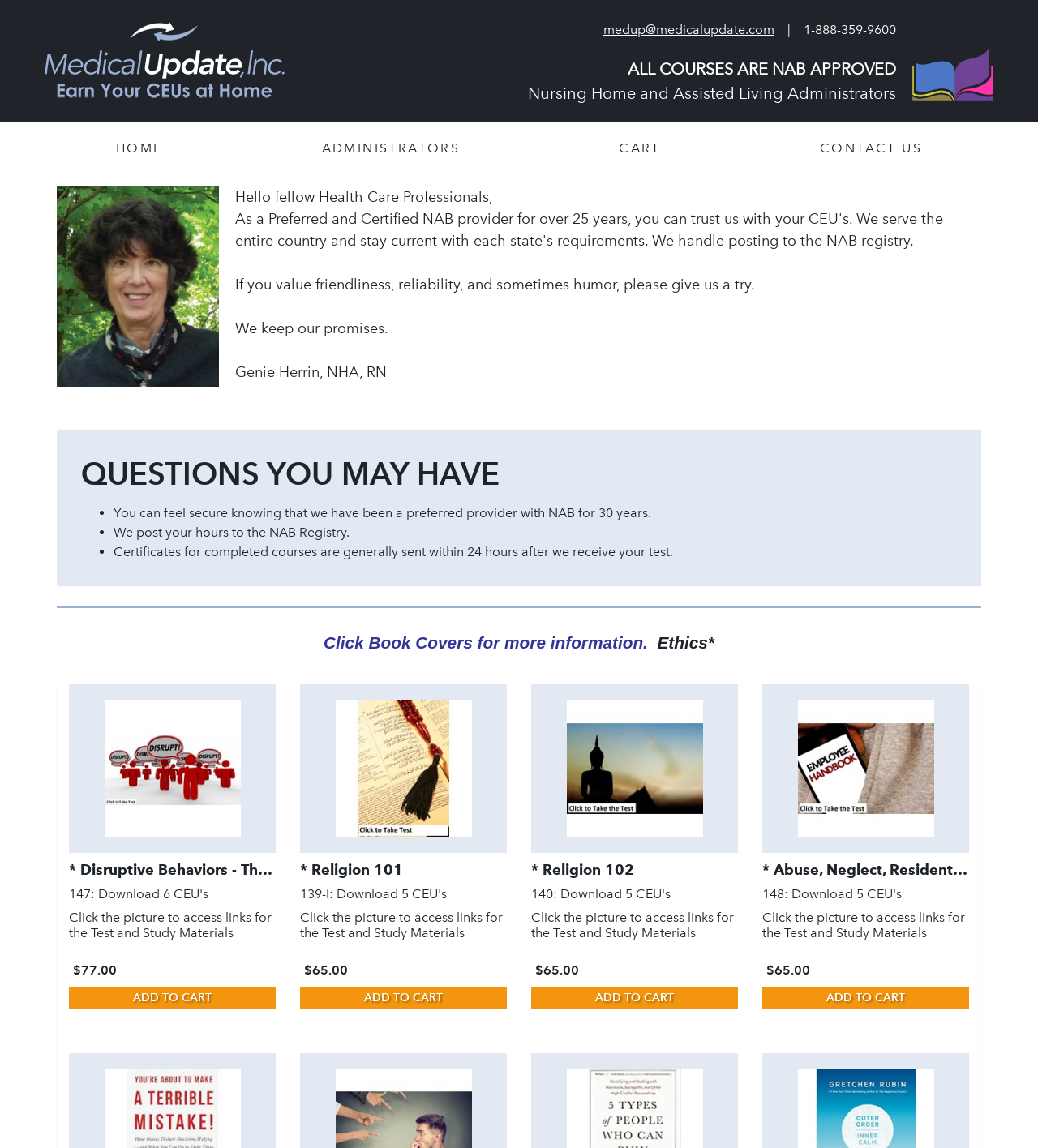Determine the bounding box coordinates of the clickable region to carry out the instruction: "Call on 8595480523".

None